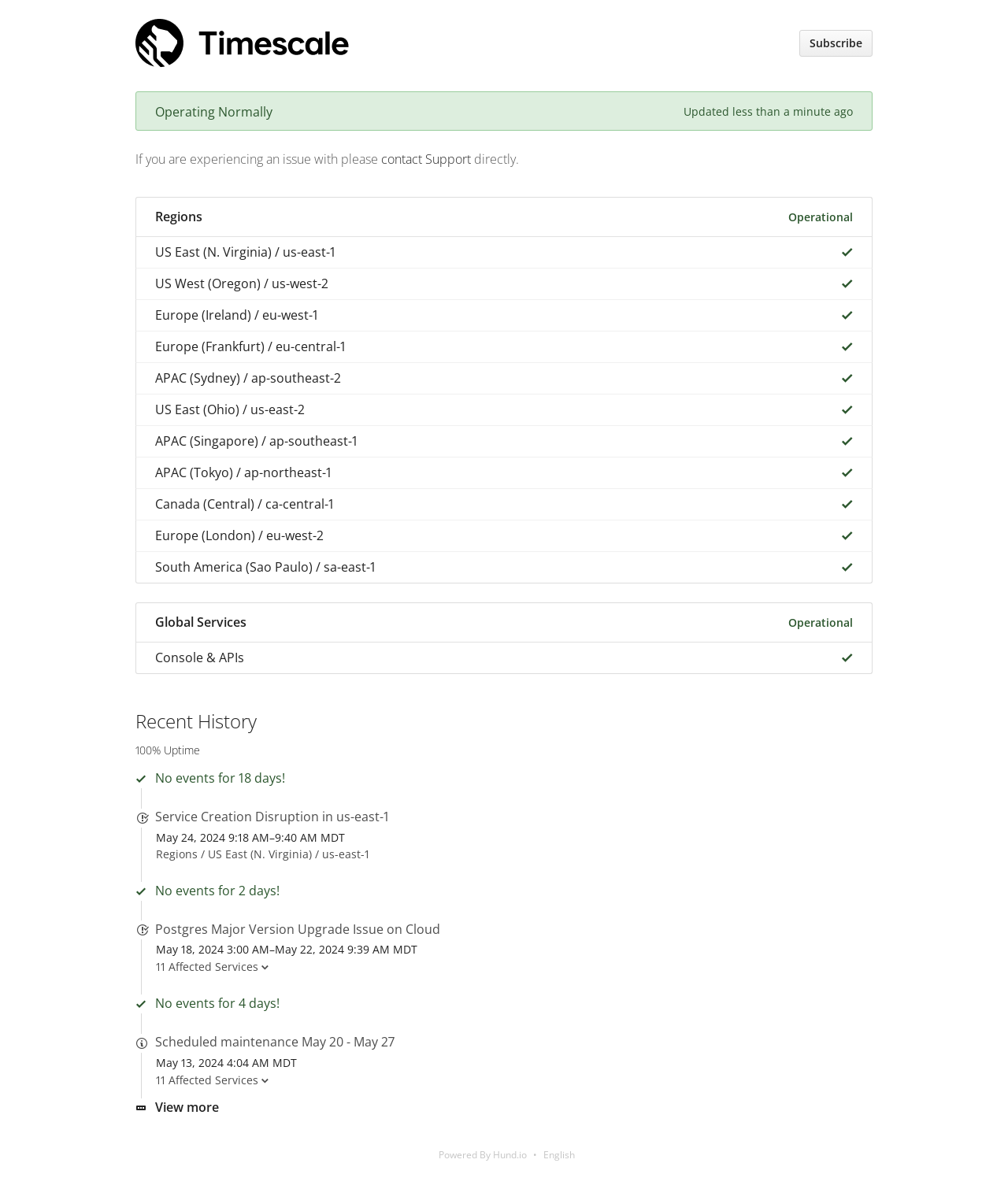Answer with a single word or phrase: 
What is the current operational status of the service?

Operating Normally